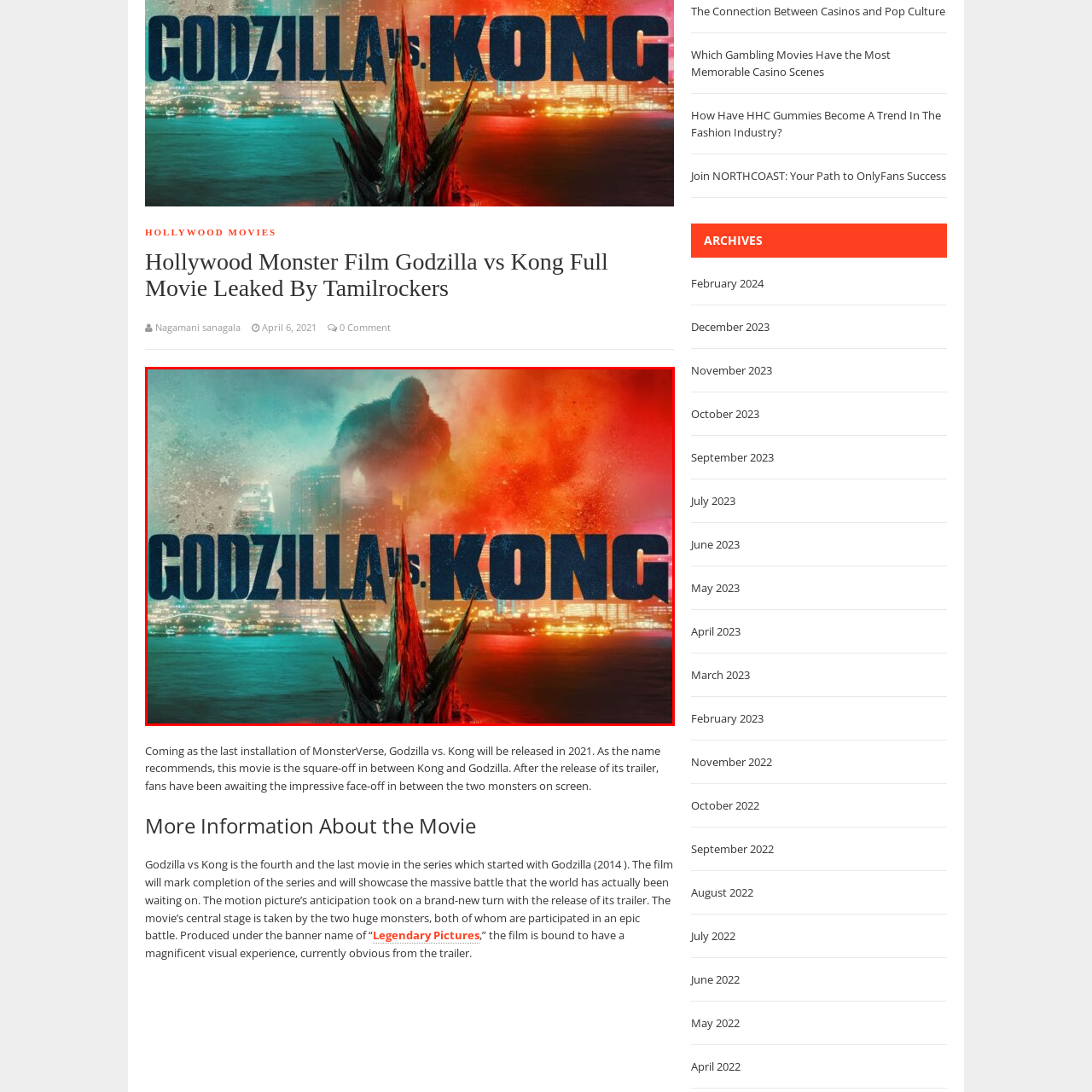What is Godzilla's position in the poster?
Examine the content inside the red bounding box in the image and provide a thorough answer to the question based on that visual information.

Godzilla dominates one side of the poster, showcasing its imposing visual, hinting at the intense showdown with Kong.